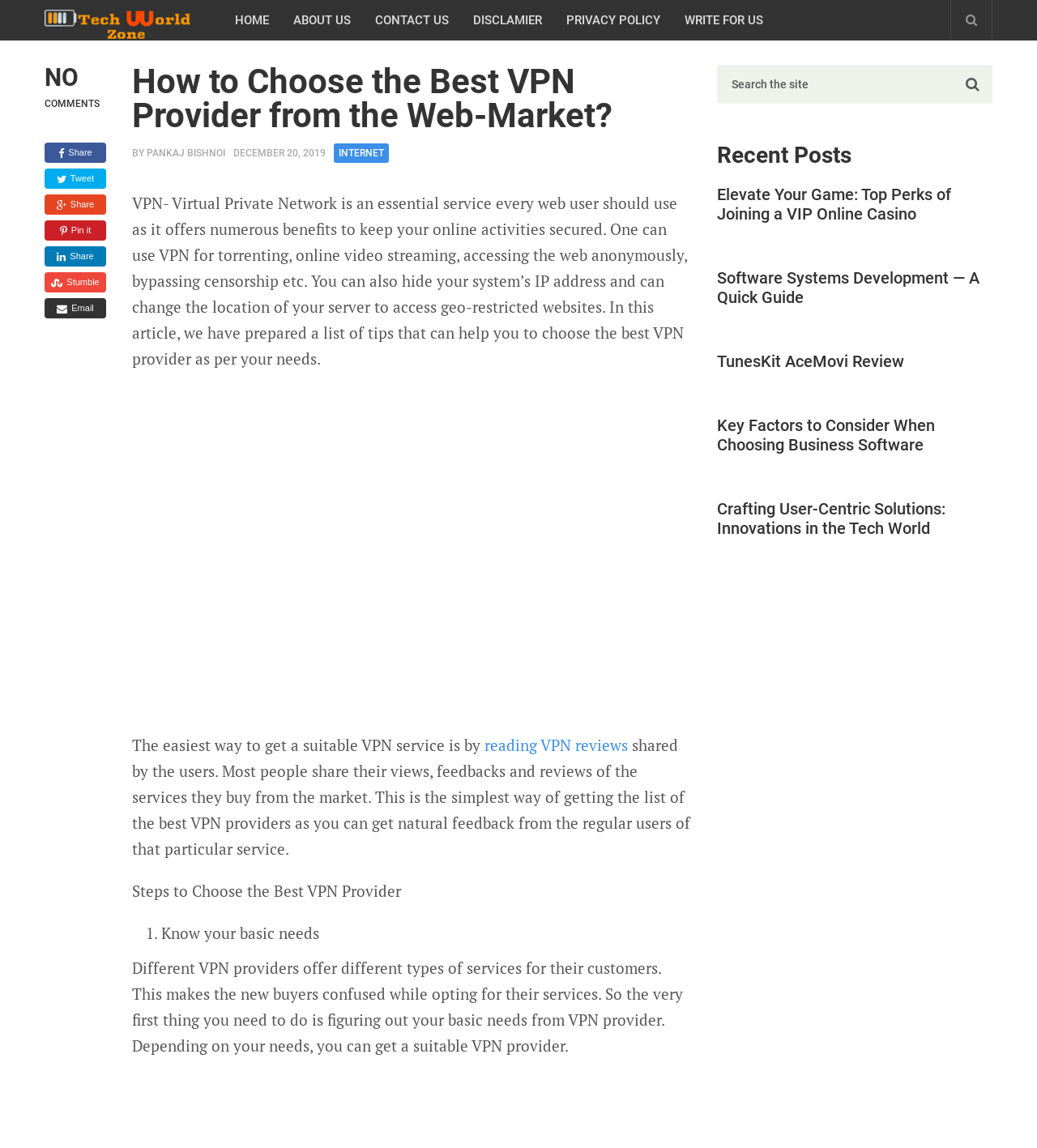Determine the bounding box coordinates of the UI element that matches the following description: "Tweet". The coordinates should be four float numbers between 0 and 1 in the format [left, top, right, bottom].

[0.043, 0.147, 0.102, 0.164]